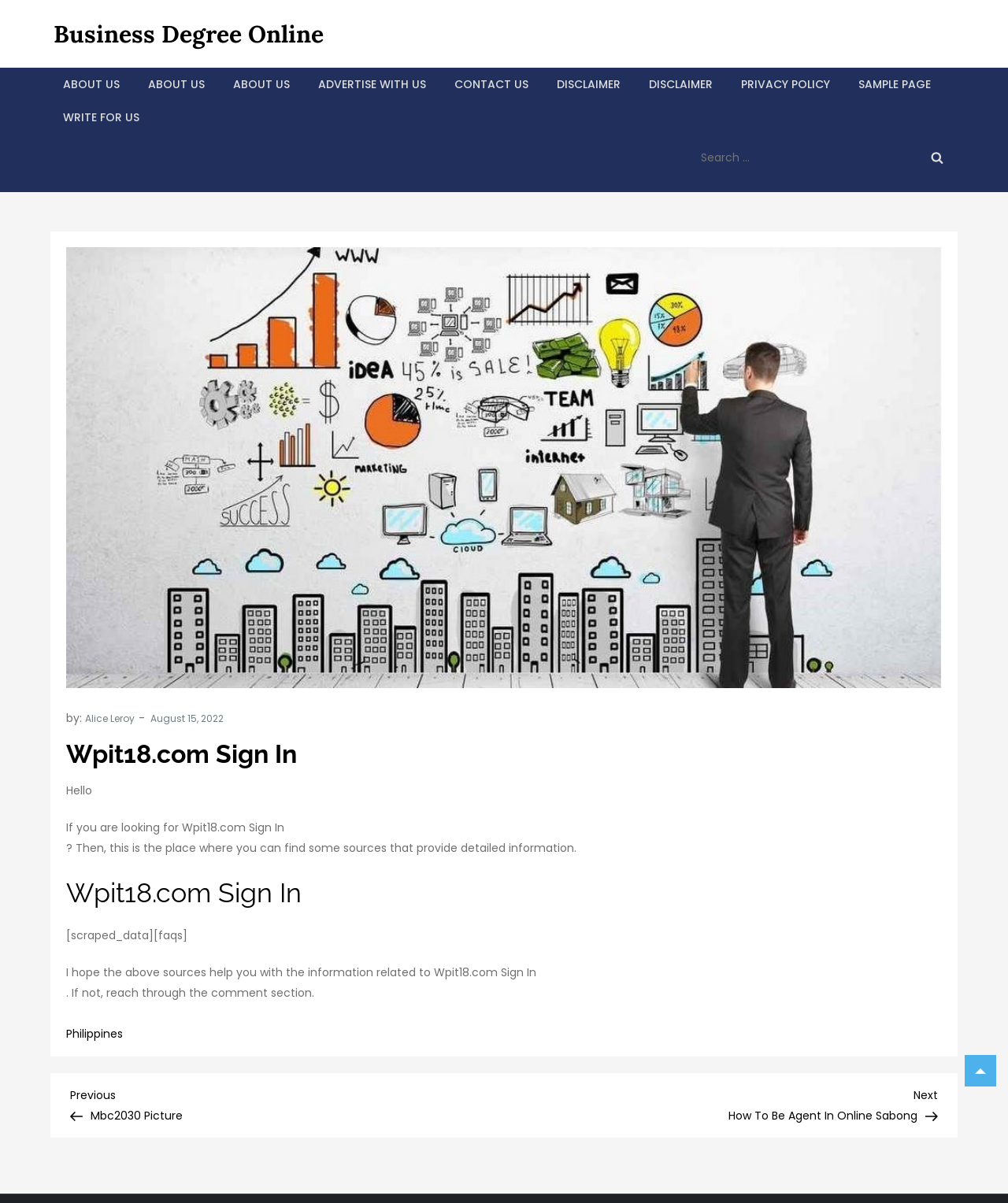Please provide a short answer using a single word or phrase for the question:
What is the category of the previous post?

Mbc2030 Picture